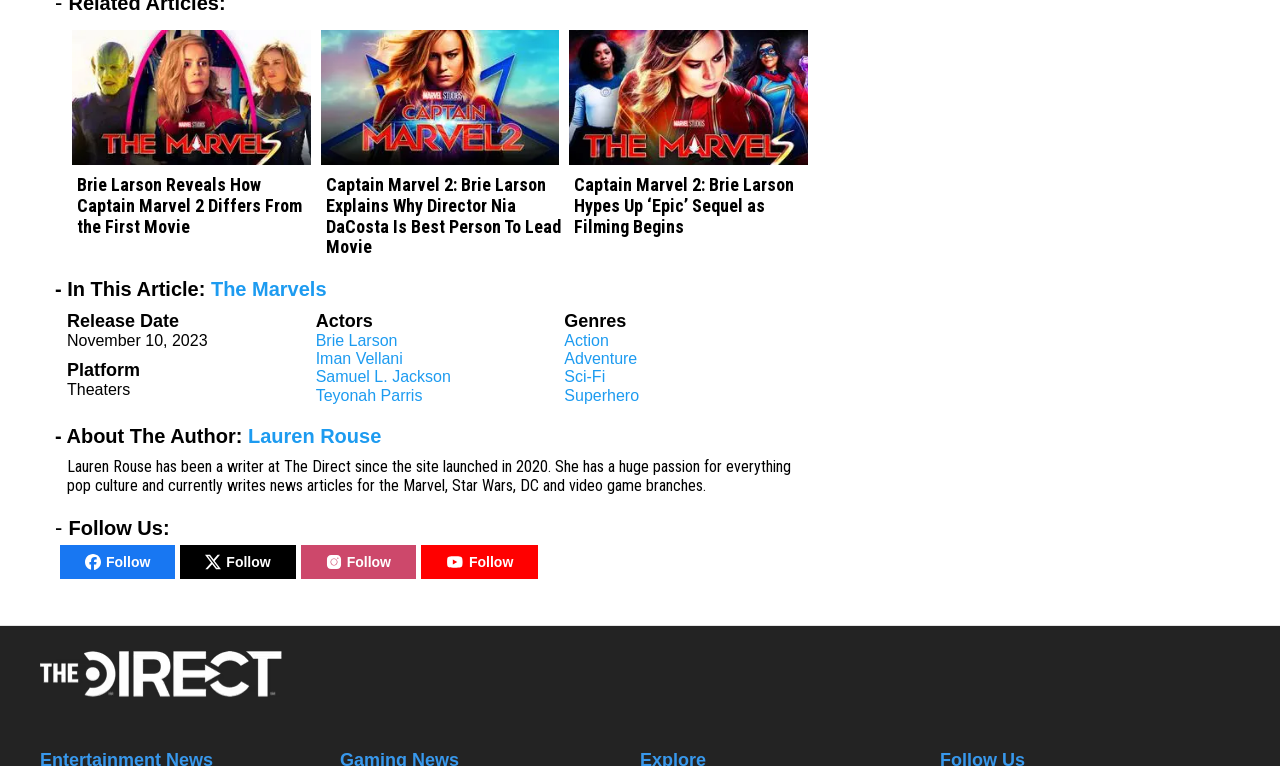Return the bounding box coordinates of the UI element that corresponds to this description: "Arts and Culture". The coordinates must be given as four float numbers in the range of 0 and 1, [left, top, right, bottom].

None